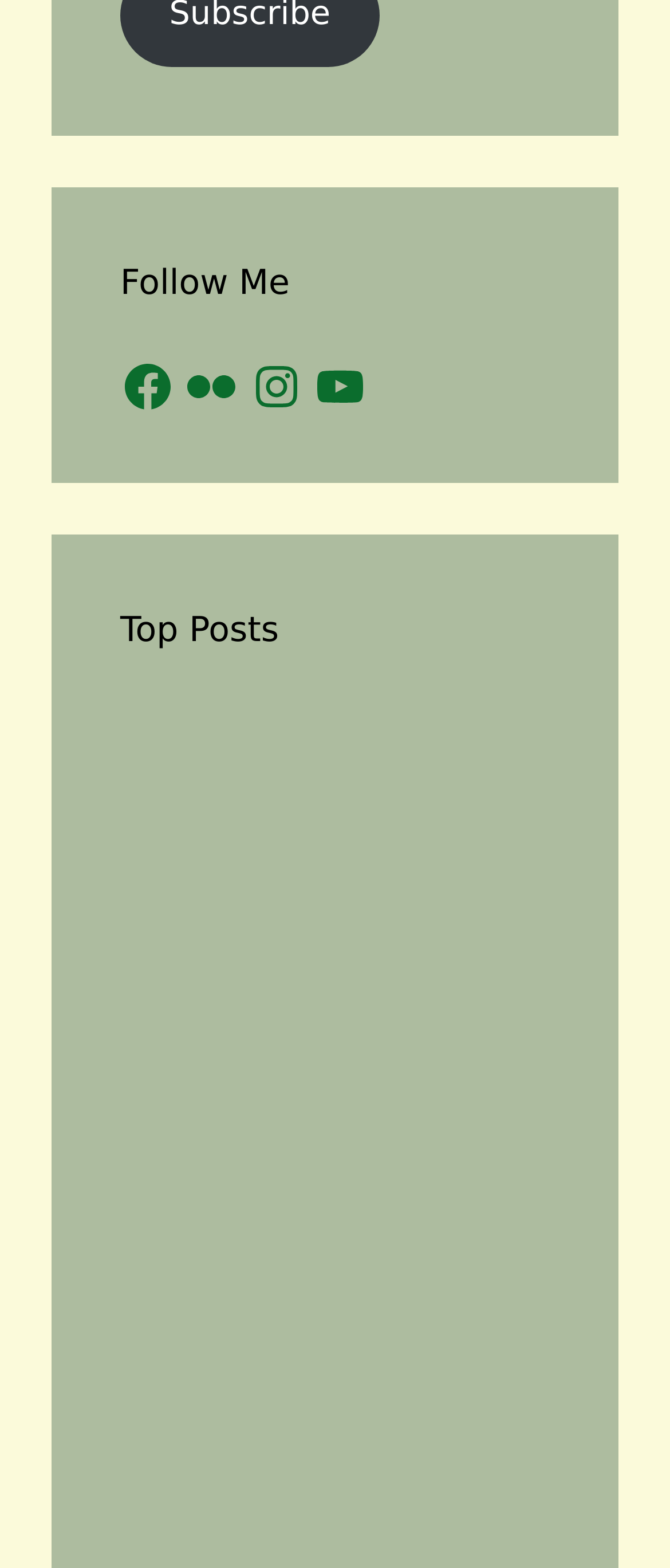Given the element description title="Witnessing a Pregnant Whitetail Doe", predict the bounding box coordinates for the UI element in the webpage screenshot. The format should be (top-left x, top-left y, bottom-right x, bottom-right y), and the values should be between 0 and 1.

[0.179, 0.45, 0.495, 0.594]